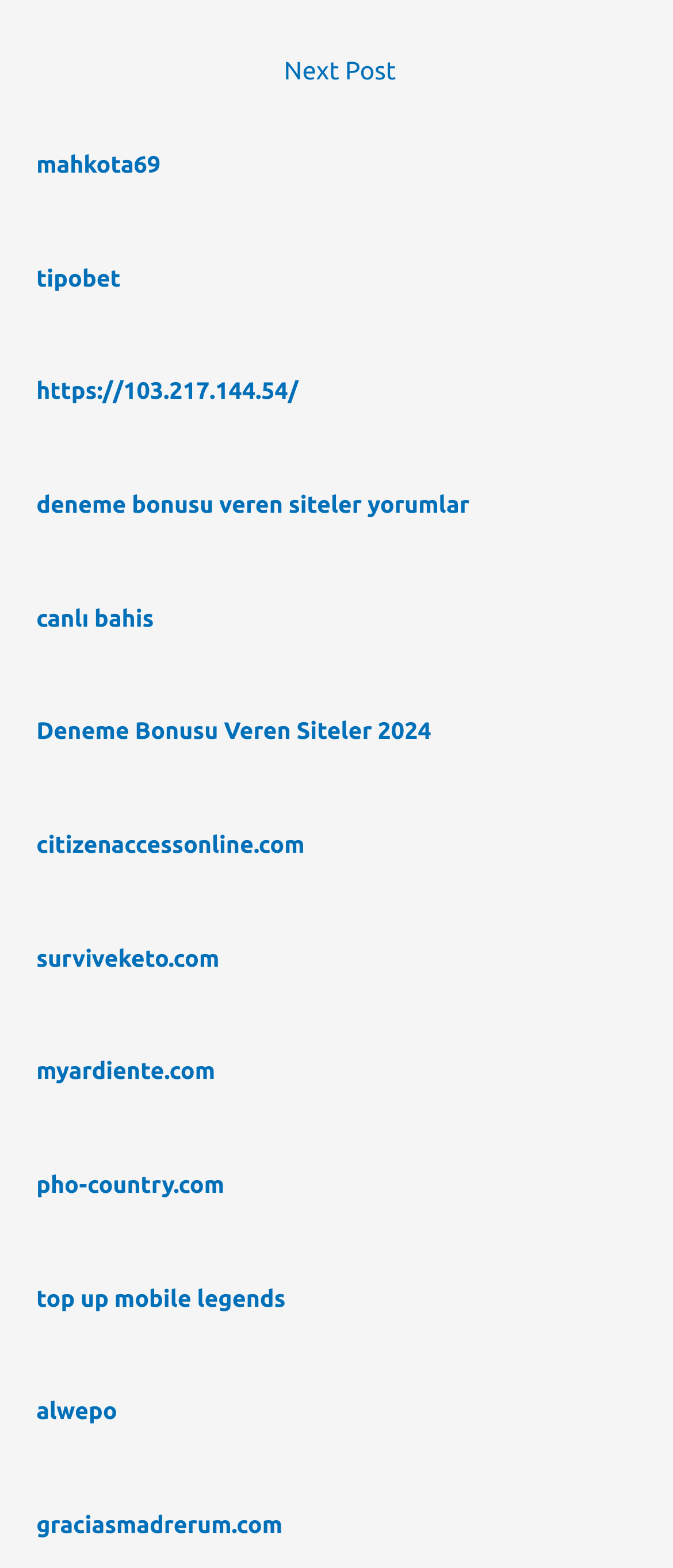What is the URL of the link 'deneme bonusu veren siteler yorumlar'?
Answer with a single word or short phrase according to what you see in the image.

https://103.217.144.54/